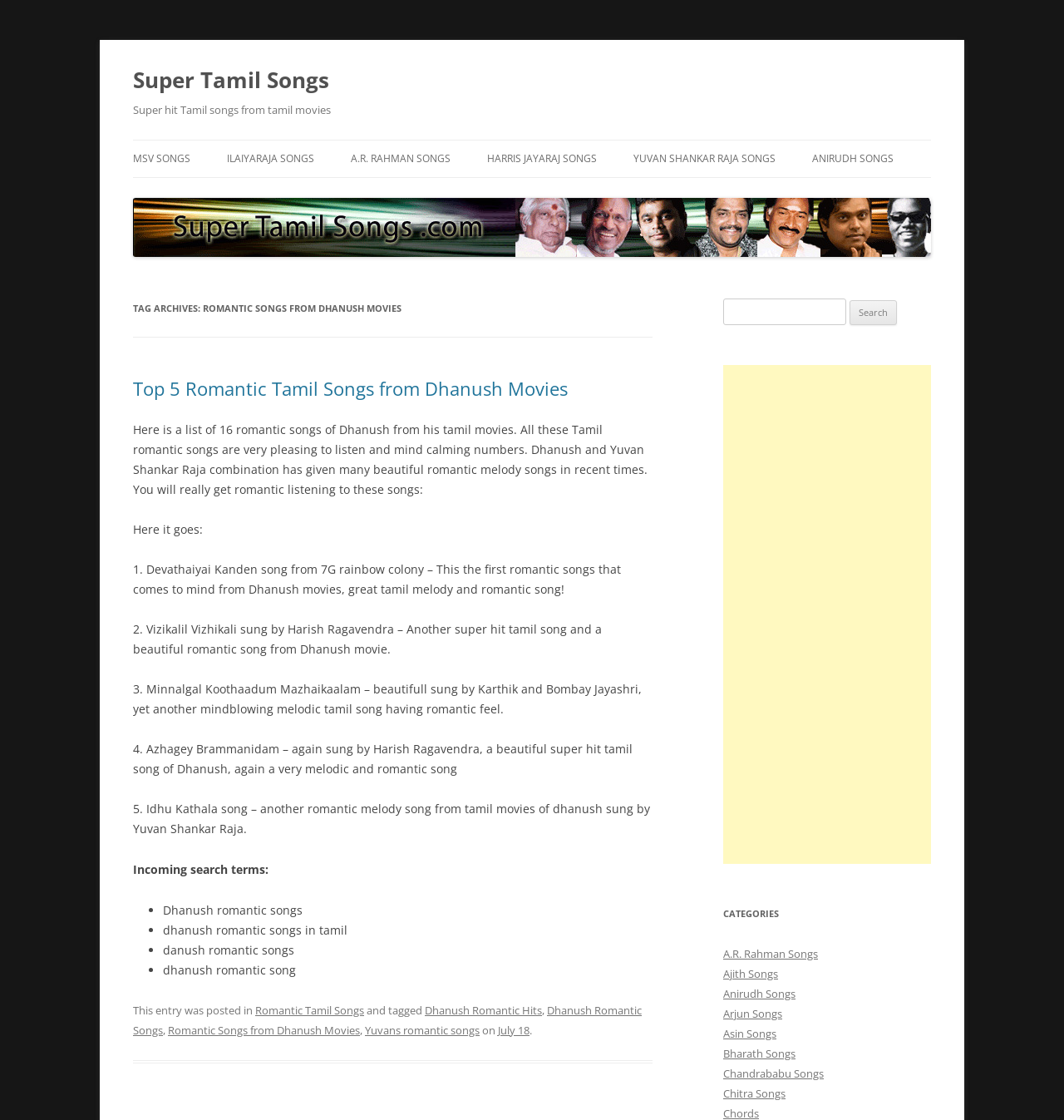Provide the bounding box for the UI element matching this description: "Anirudh Songs".

[0.763, 0.125, 0.84, 0.158]